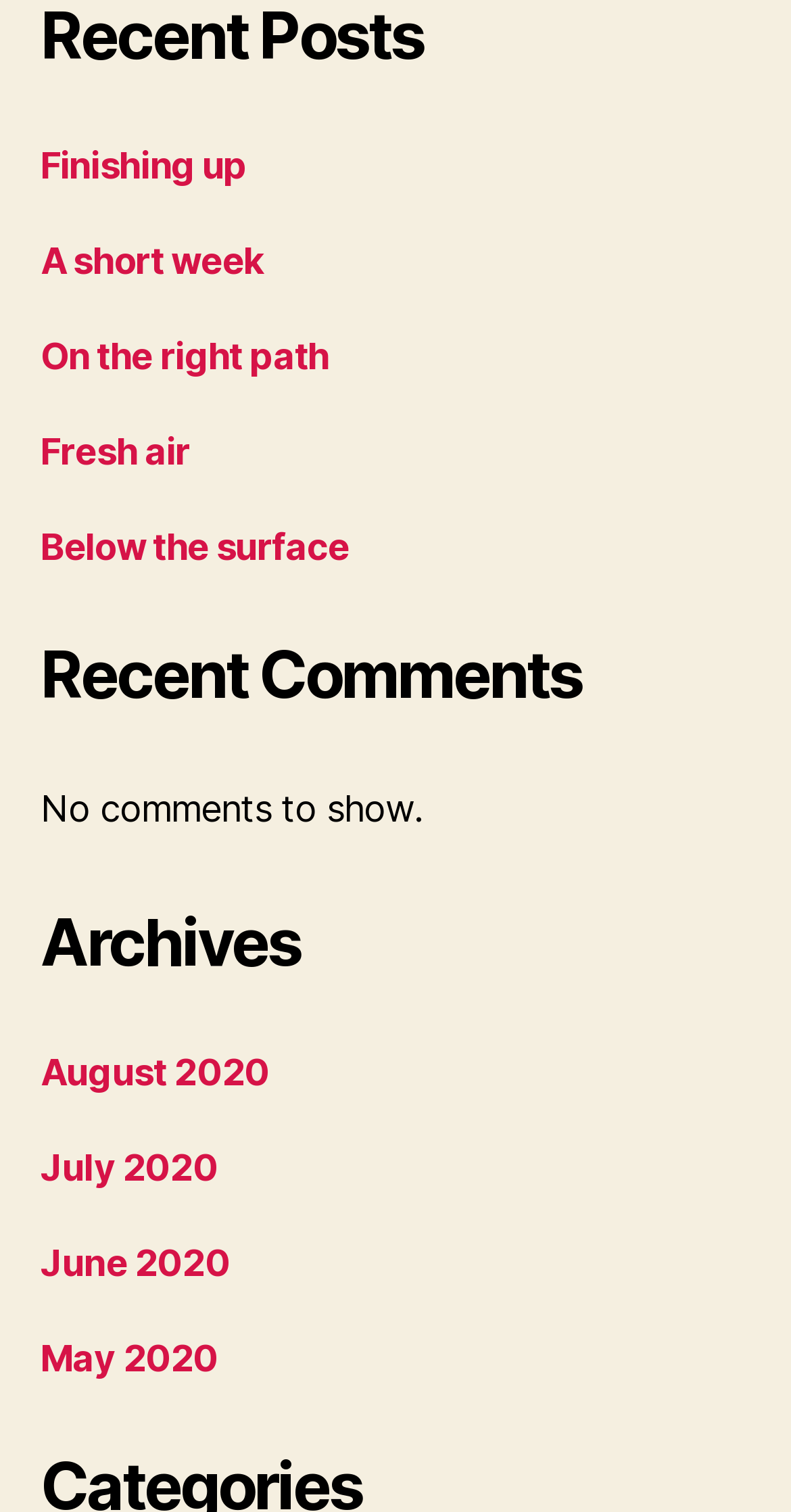Locate the bounding box coordinates of the element you need to click to accomplish the task described by this instruction: "explore Below the surface".

[0.051, 0.347, 0.442, 0.375]